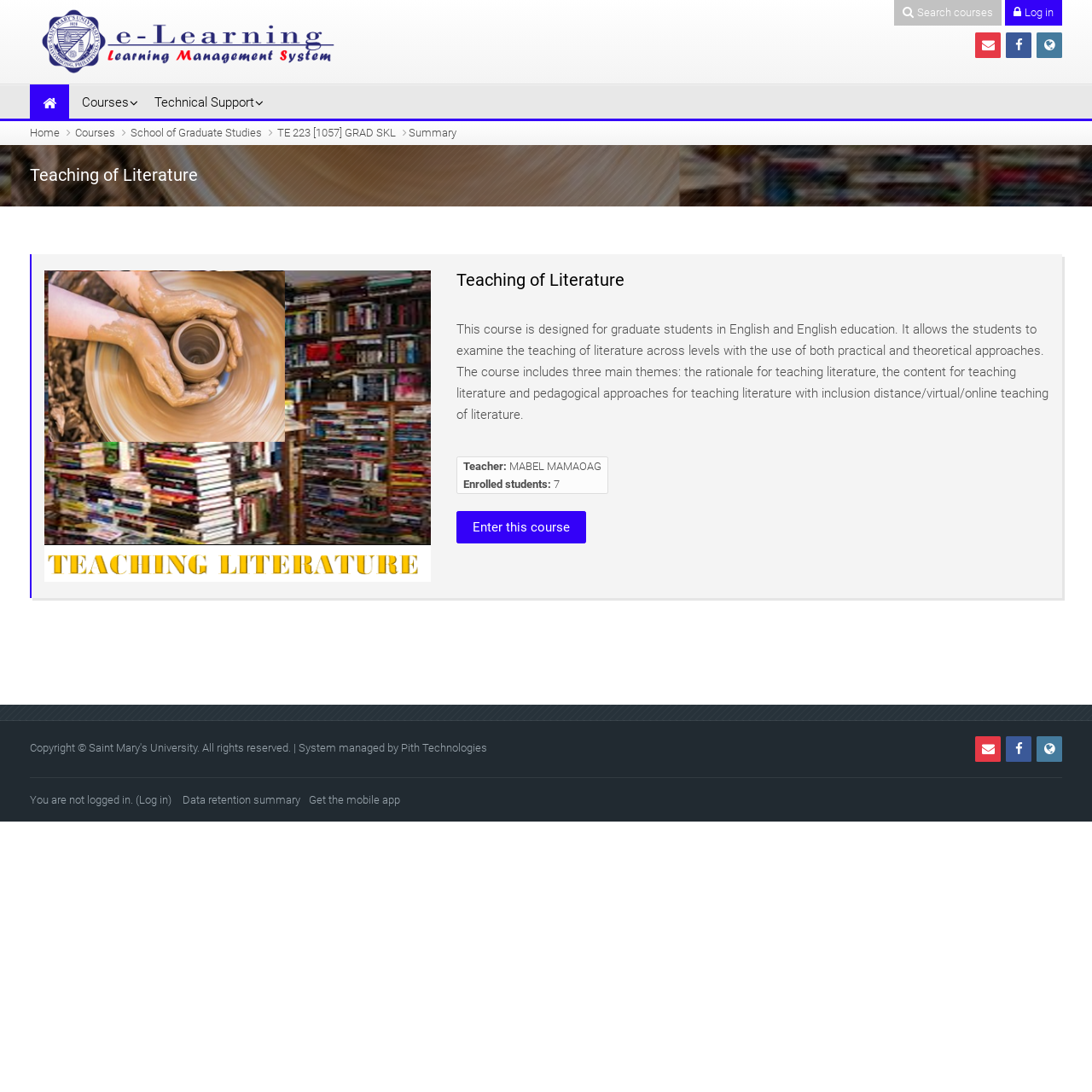How many students are enrolled in the course? Based on the screenshot, please respond with a single word or phrase.

7